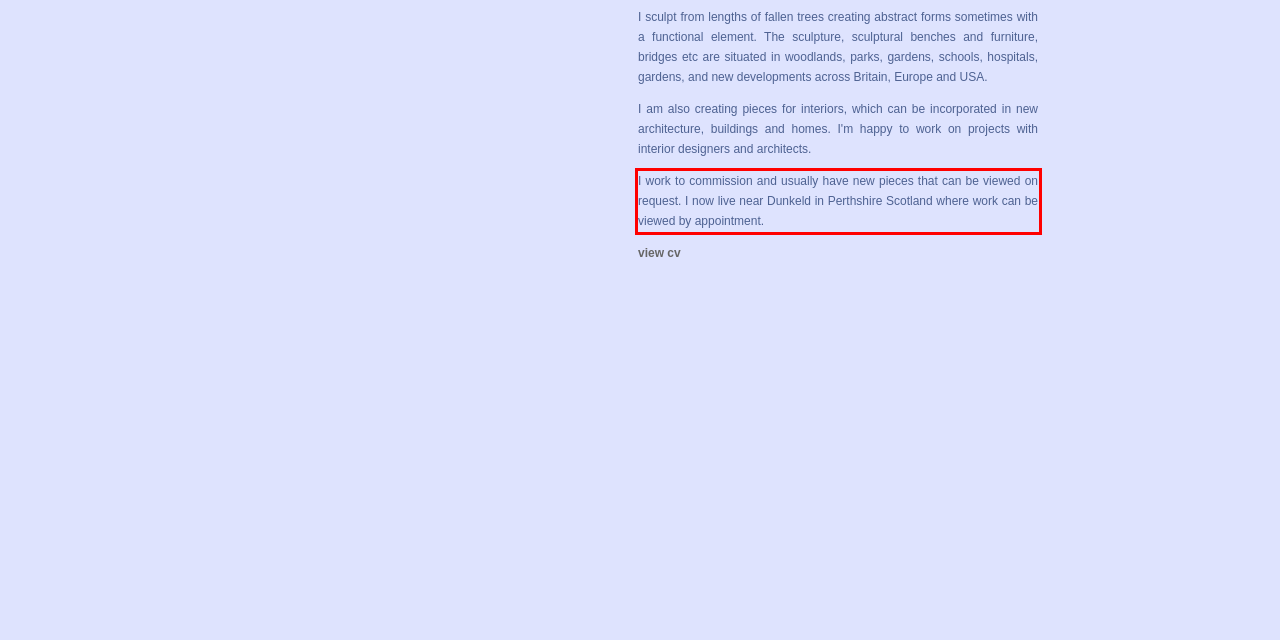Given the screenshot of a webpage, identify the red rectangle bounding box and recognize the text content inside it, generating the extracted text.

I work to commission and usually have new pieces that can be viewed on request. I now live near Dunkeld in Perthshire Scotland where work can be viewed by appointment.